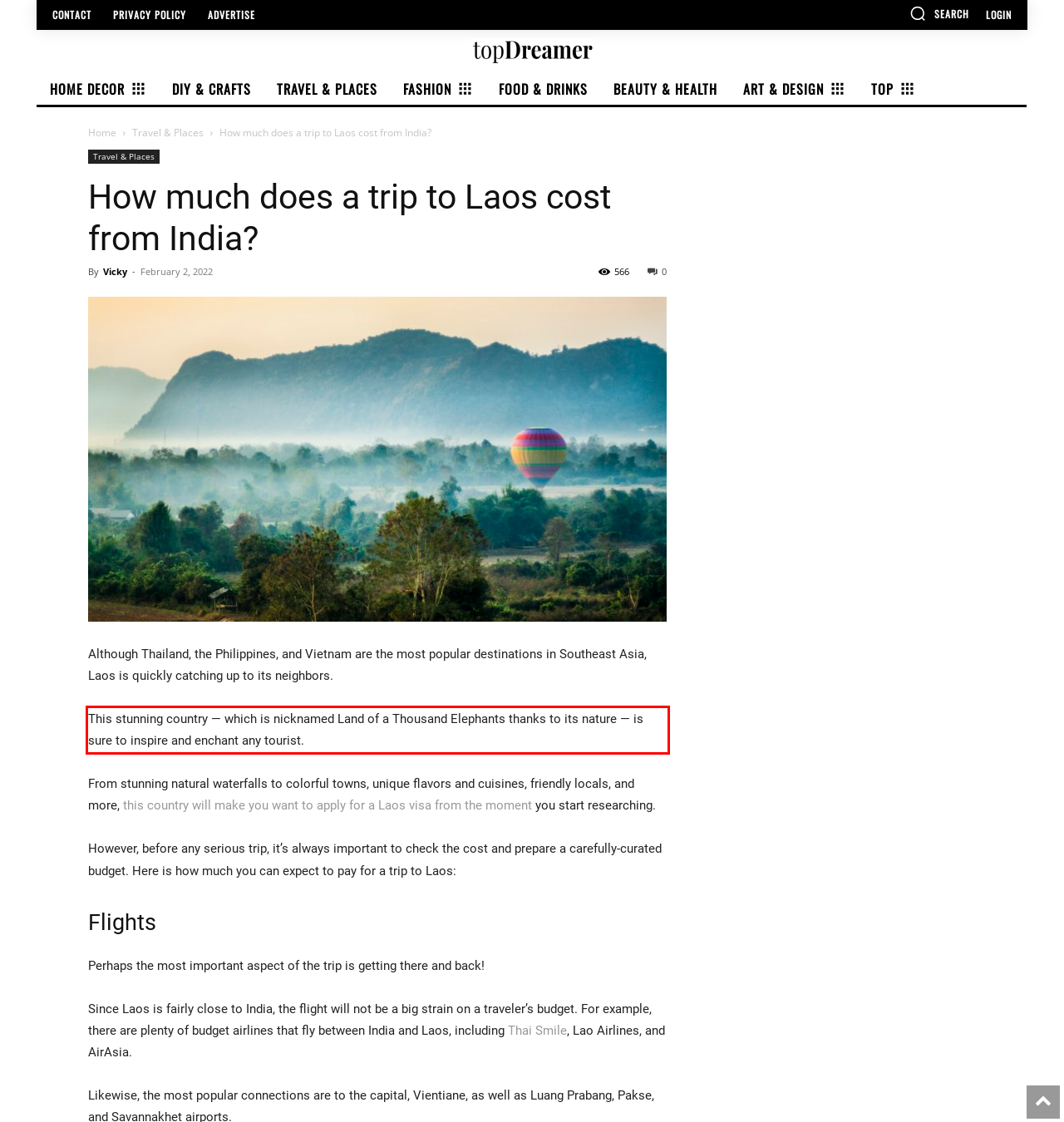Review the webpage screenshot provided, and perform OCR to extract the text from the red bounding box.

This stunning country — which is nicknamed Land of a Thousand Elephants thanks to its nature — is sure to inspire and enchant any tourist.